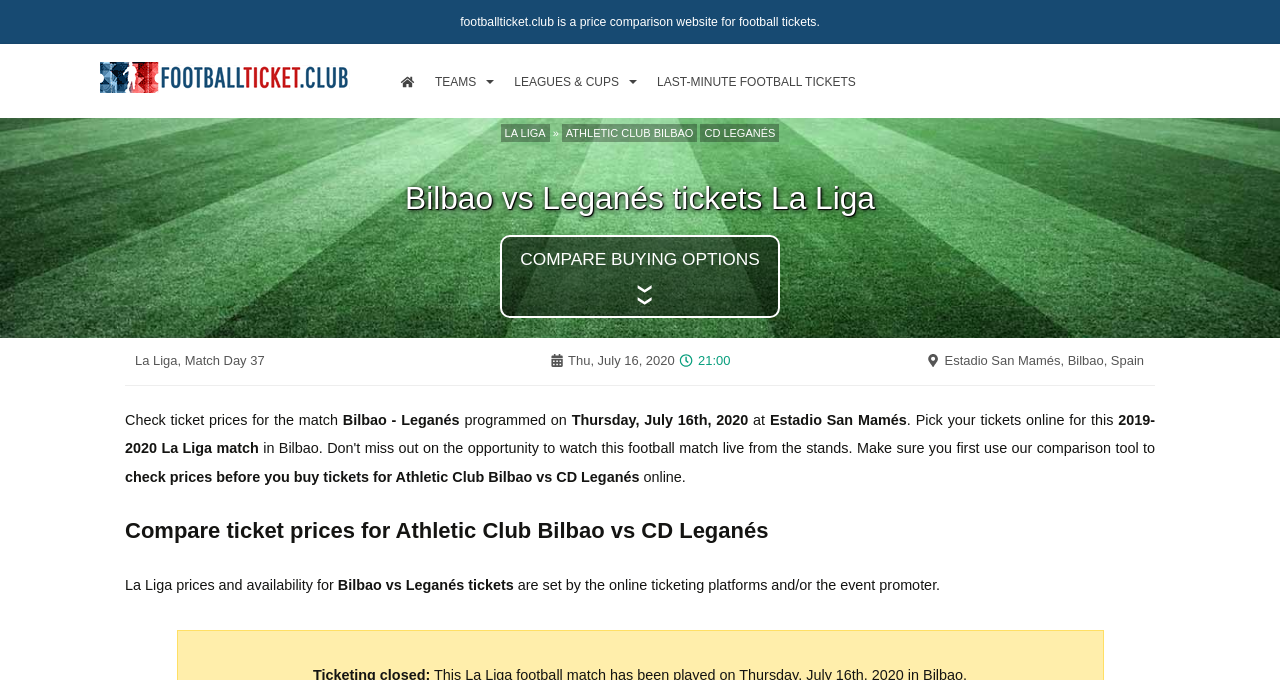Given the element description "2024 Copa América tickets" in the screenshot, predict the bounding box coordinates of that UI element.

[0.337, 0.326, 0.494, 0.371]